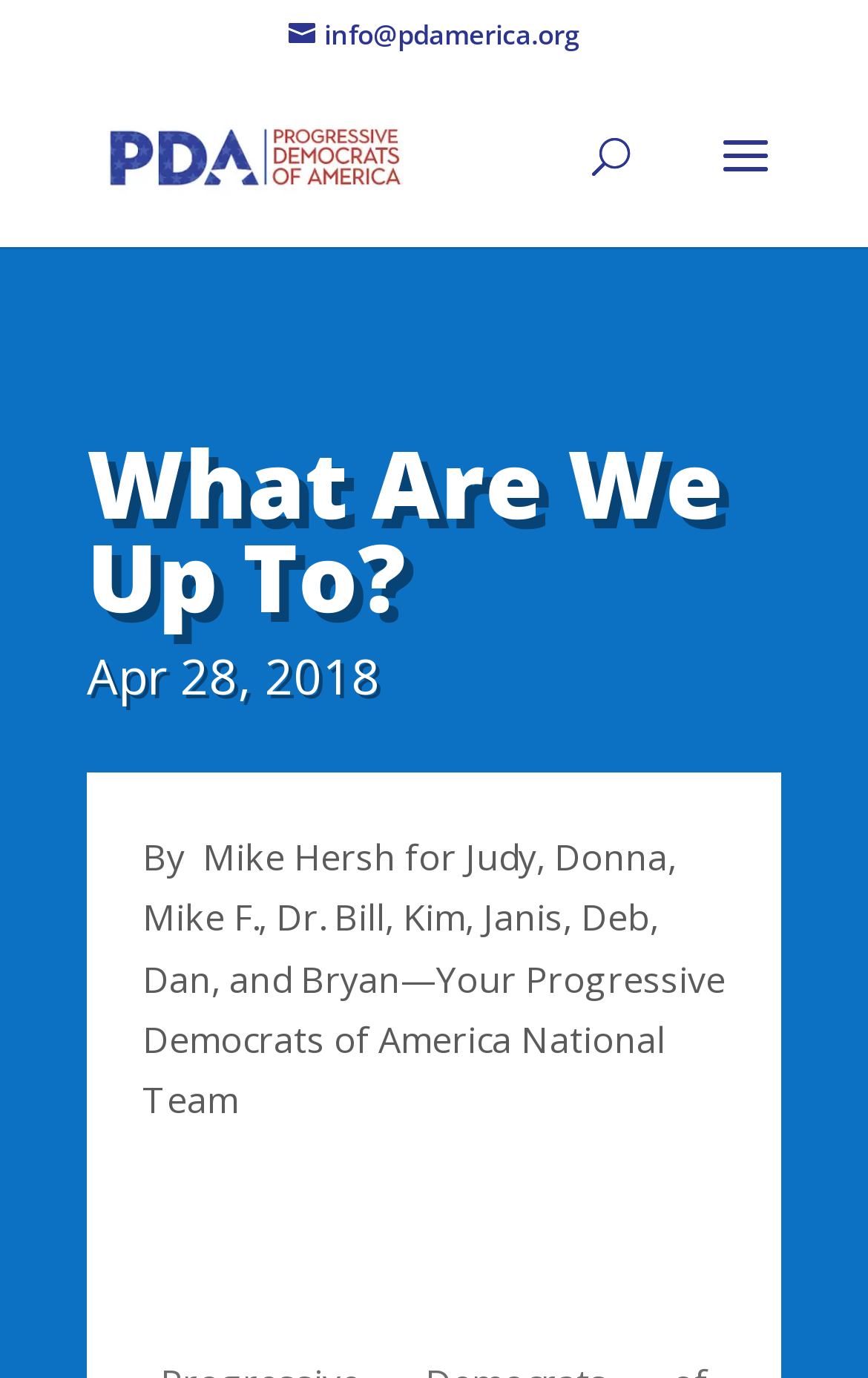Identify the bounding box of the HTML element described here: "name="phrase" placeholder="Search..."". Provide the coordinates as four float numbers between 0 and 1: [left, top, right, bottom].

None